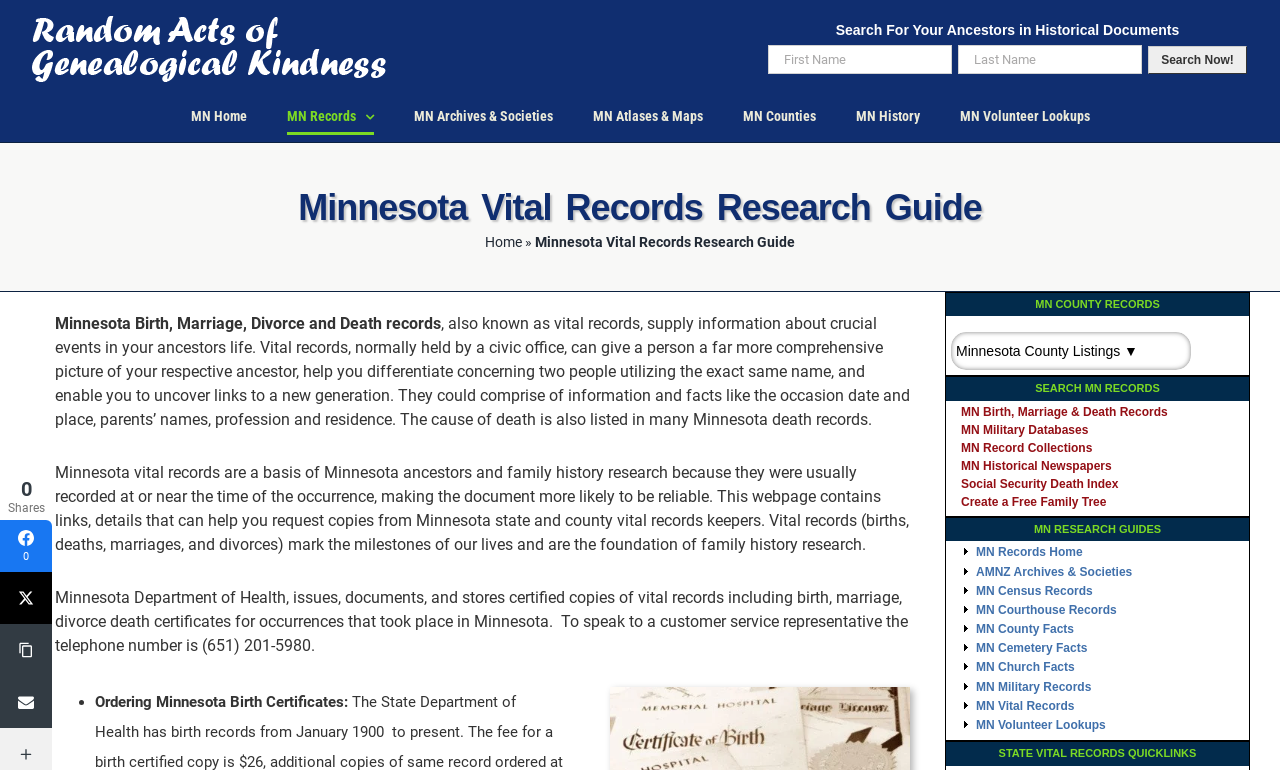Describe the webpage meticulously, covering all significant aspects.

This webpage is dedicated to providing information and resources on researching and ordering Minnesota vital records, including birth certificates, marriage licenses, divorce decrees, and death certificates. 

At the top of the page, there is a logo for "Random Acts of Genealogical Kindness" and a navigation menu with links to various sections of the website, including "MN Home", "MN Records", "MN Archives & Societies", and more. 

Below the navigation menu, there is a search bar with fields for "First Name" and "Last Name" and a "Search Now!" button. 

The main content of the page is divided into sections. The first section provides an introduction to Minnesota vital records, explaining their importance in genealogical research and the types of information they contain. 

The next section provides information on how to order Minnesota birth certificates, including a list of links to resources and databases. 

There are also sections dedicated to Minnesota records, research guides, and vital records quick links, which provide additional resources and information for researchers. 

On the right side of the page, there are social media links and a "Shares" section, allowing users to share the page on various platforms.